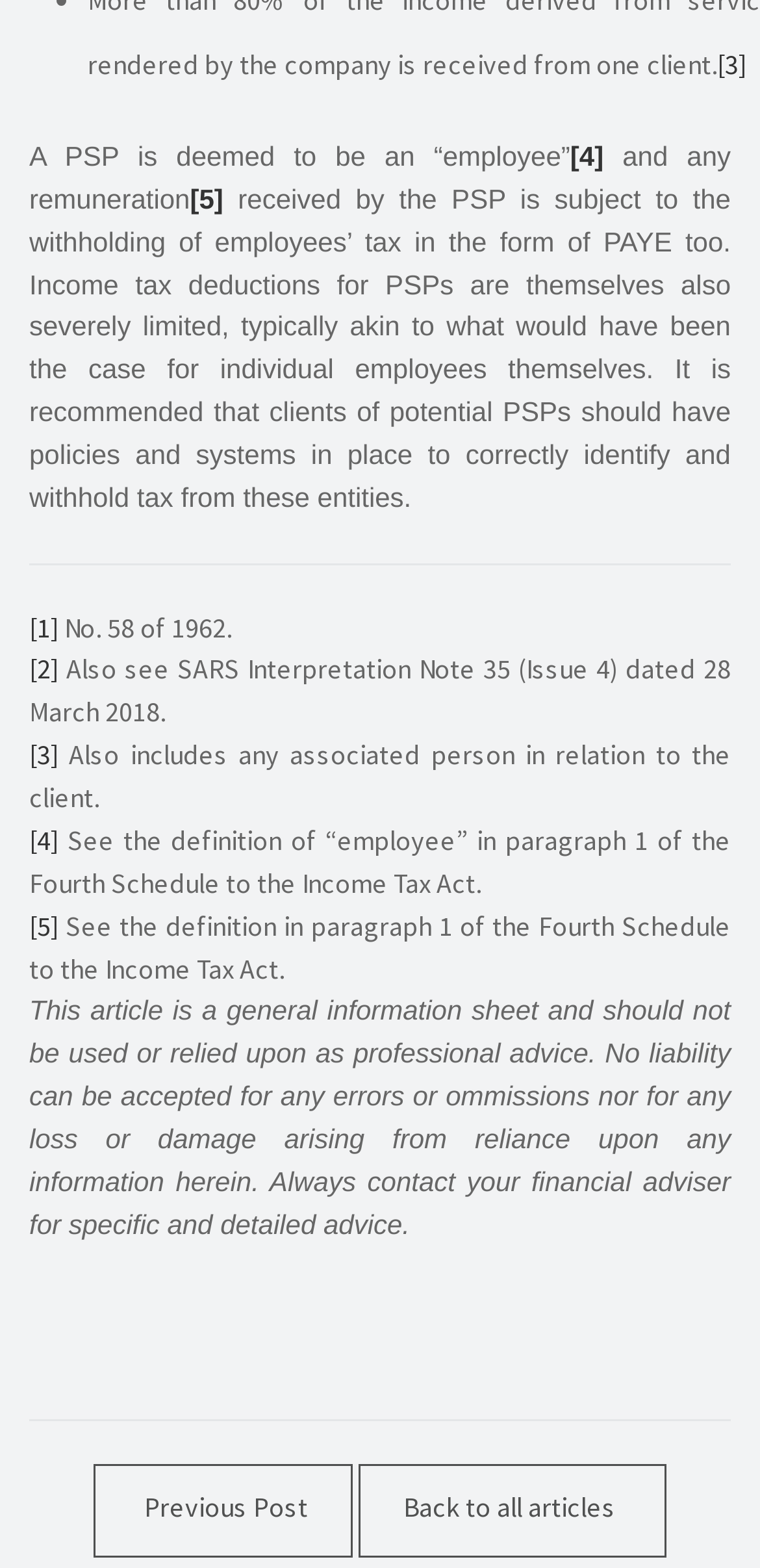Can you provide the bounding box coordinates for the element that should be clicked to implement the instruction: "Read the article about income tax deductions for PSPs"?

[0.038, 0.117, 0.962, 0.327]